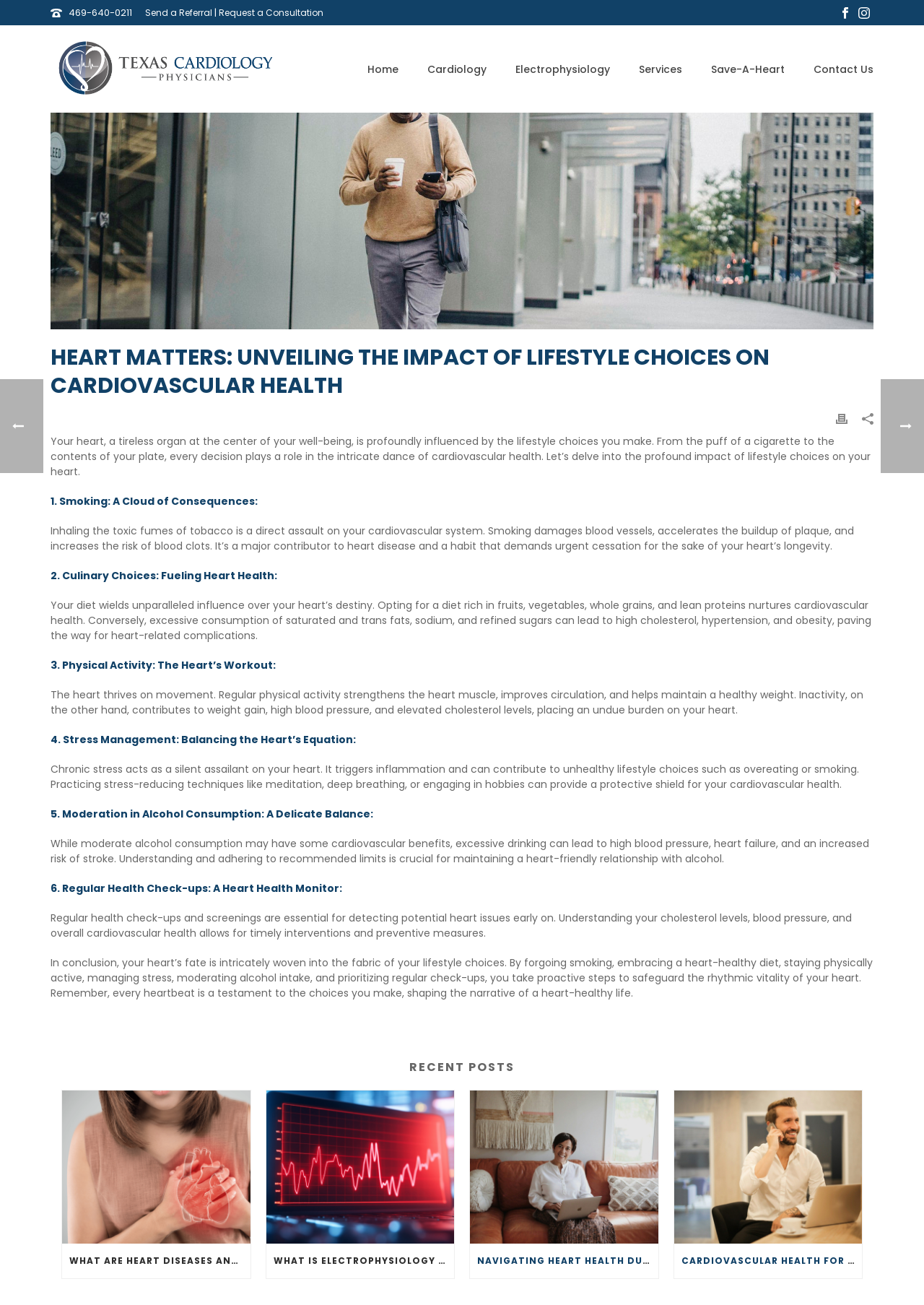Provide the bounding box coordinates of the HTML element this sentence describes: "Fansee Themes".

None